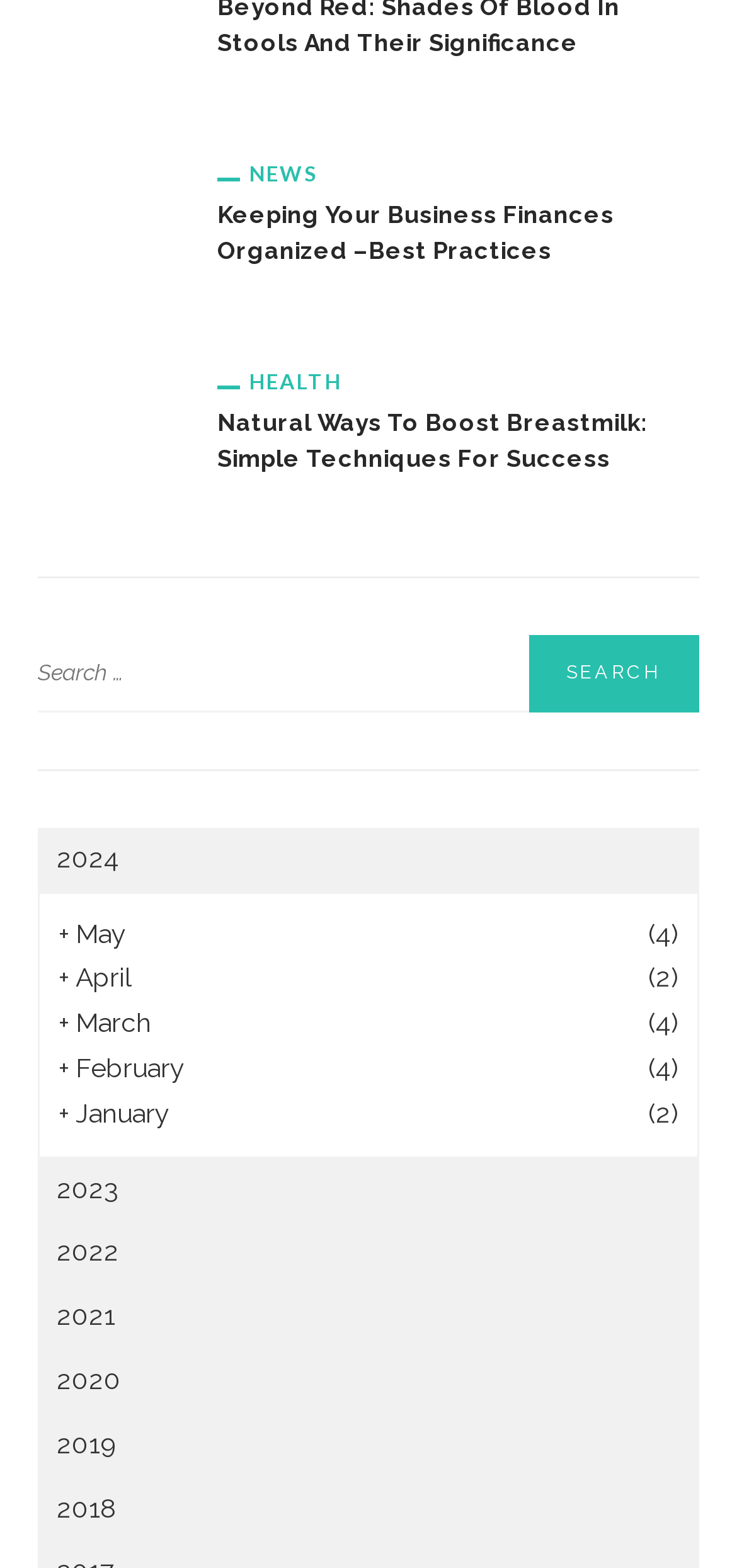Answer the question in one word or a short phrase:
What is the title of the article next to the link 'NEWS'?

Keeping Your Business Finances Organized –Best Practices